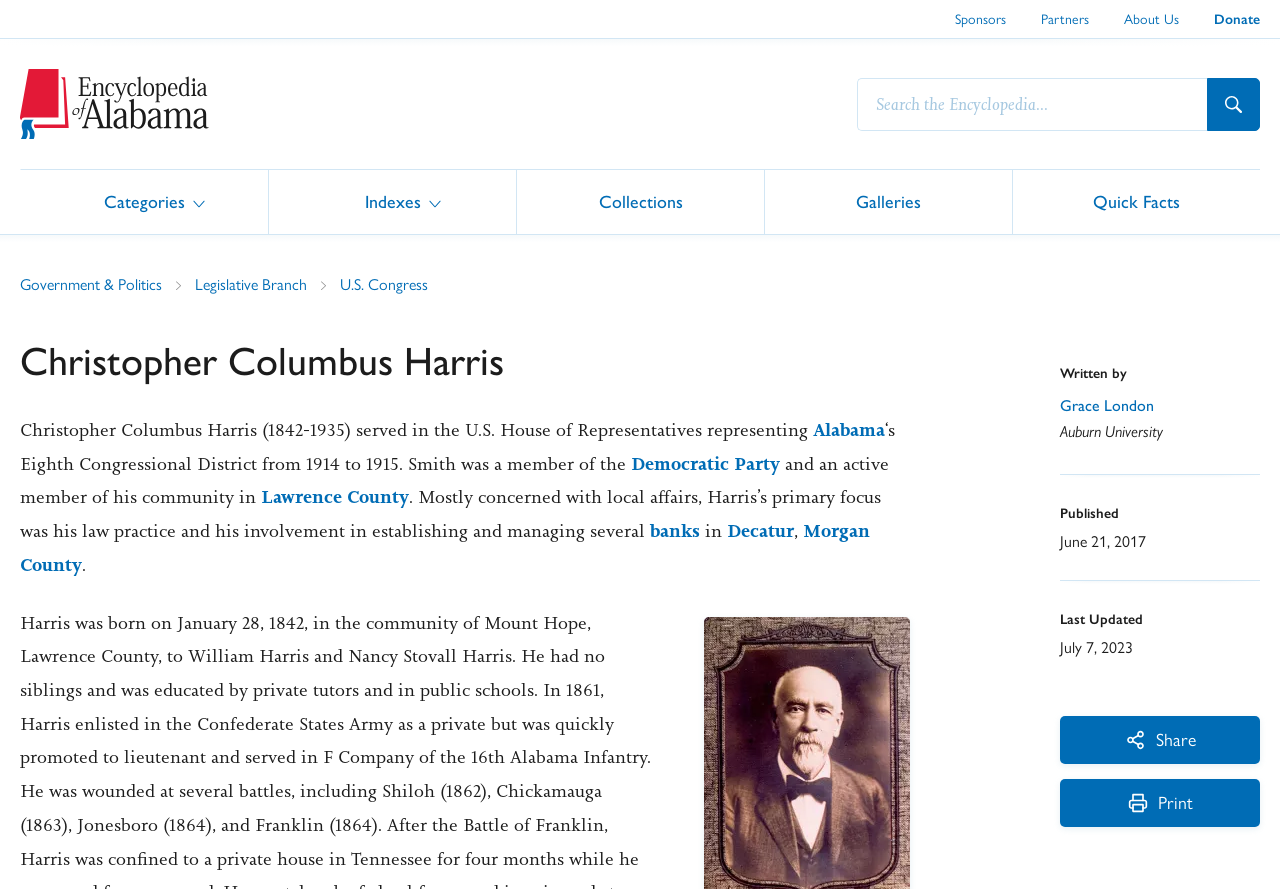Based on the element description Fashion, identify the bounding box of the UI element in the given webpage screenshot. The coordinates should be in the format (top-left x, top-left y, bottom-right x, bottom-right y) and must be between 0 and 1.

None